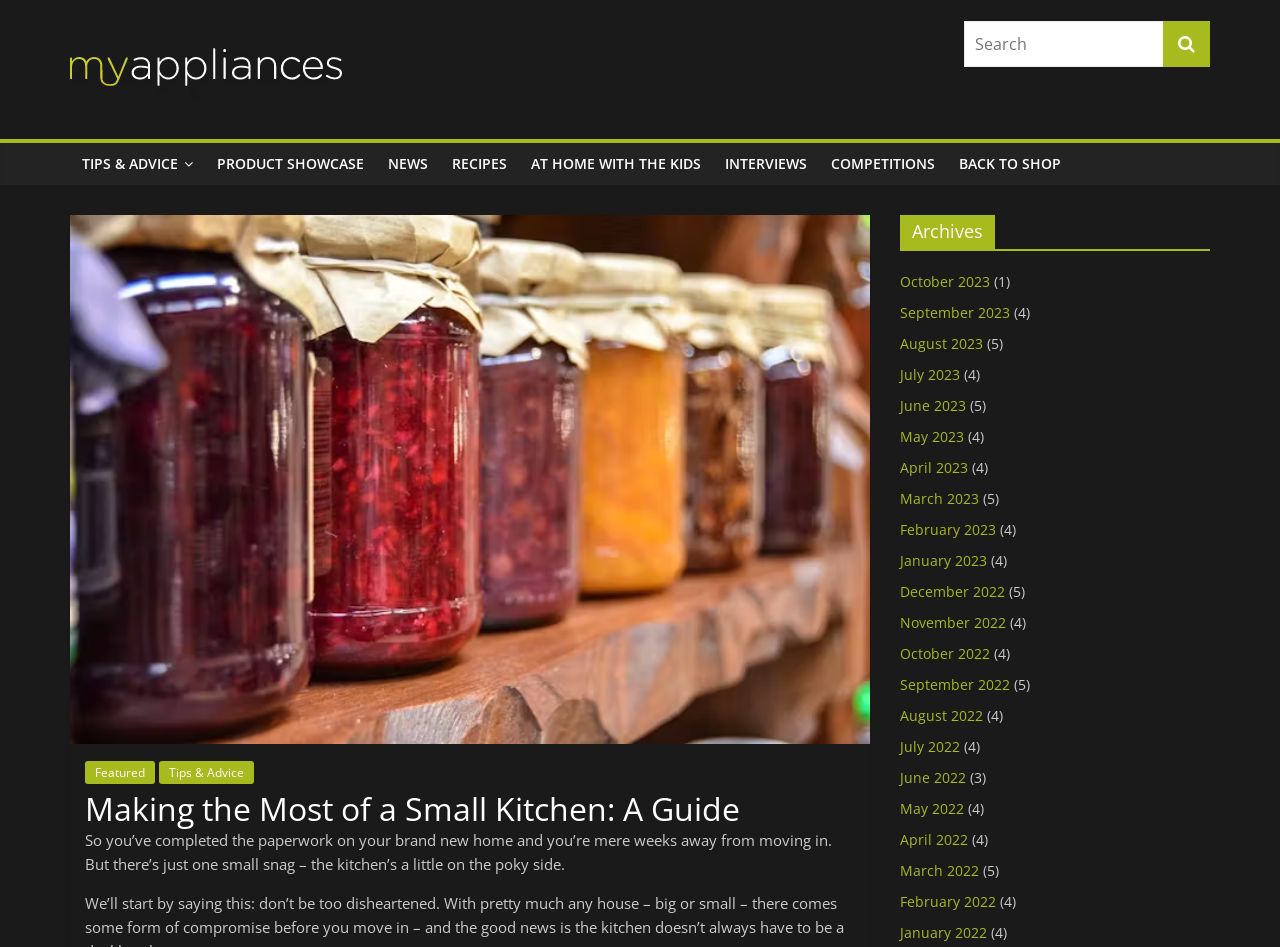Bounding box coordinates are specified in the format (top-left x, top-left y, bottom-right x, bottom-right y). All values are floating point numbers bounded between 0 and 1. Please provide the bounding box coordinate of the region this sentence describes: LibraryThing Entry

None